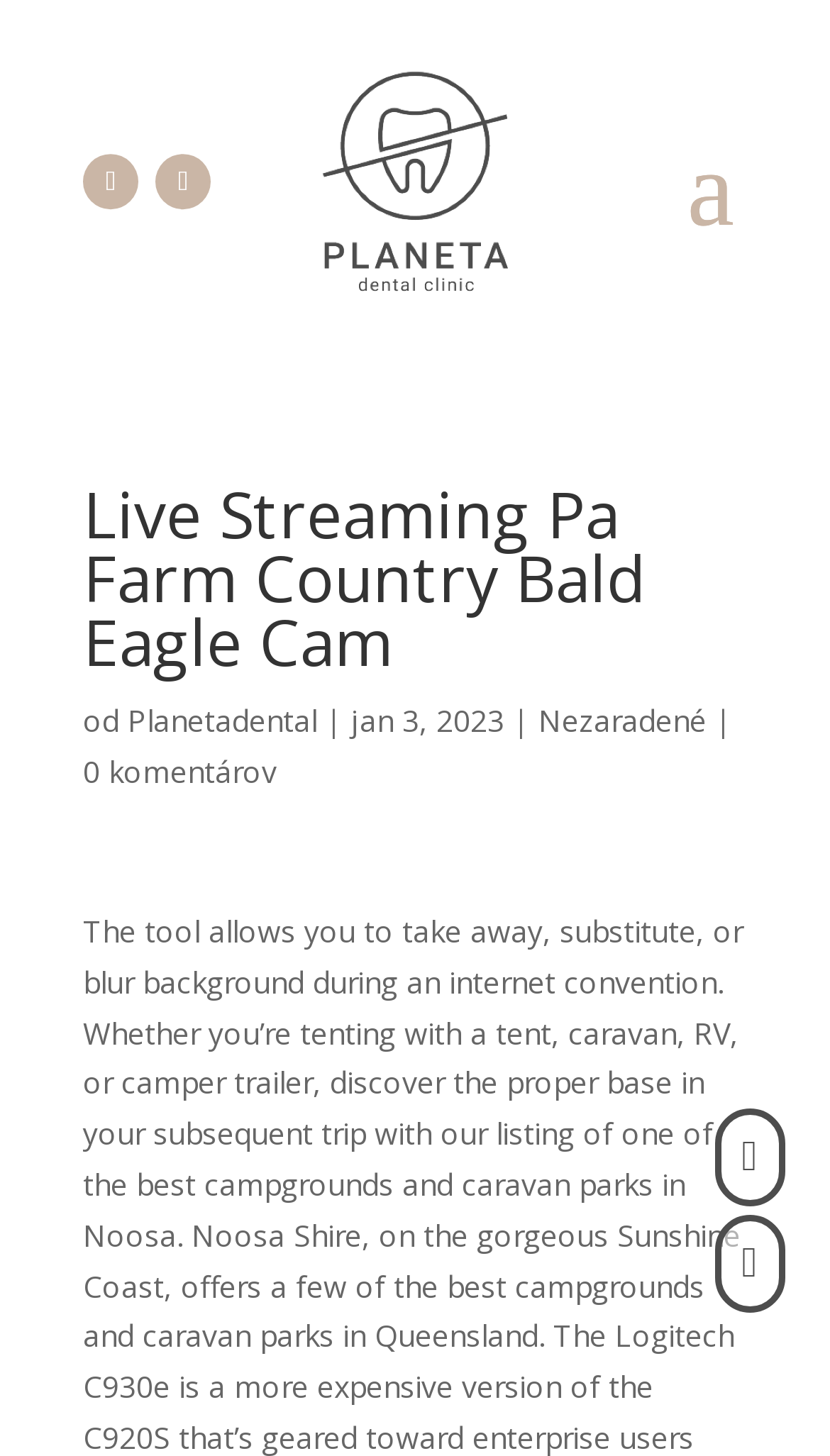Determine the bounding box coordinates in the format (top-left x, top-left y, bottom-right x, bottom-right y). Ensure all values are floating point numbers between 0 and 1. Identify the bounding box of the UI element described by: 0 komentárov

[0.1, 0.516, 0.333, 0.544]